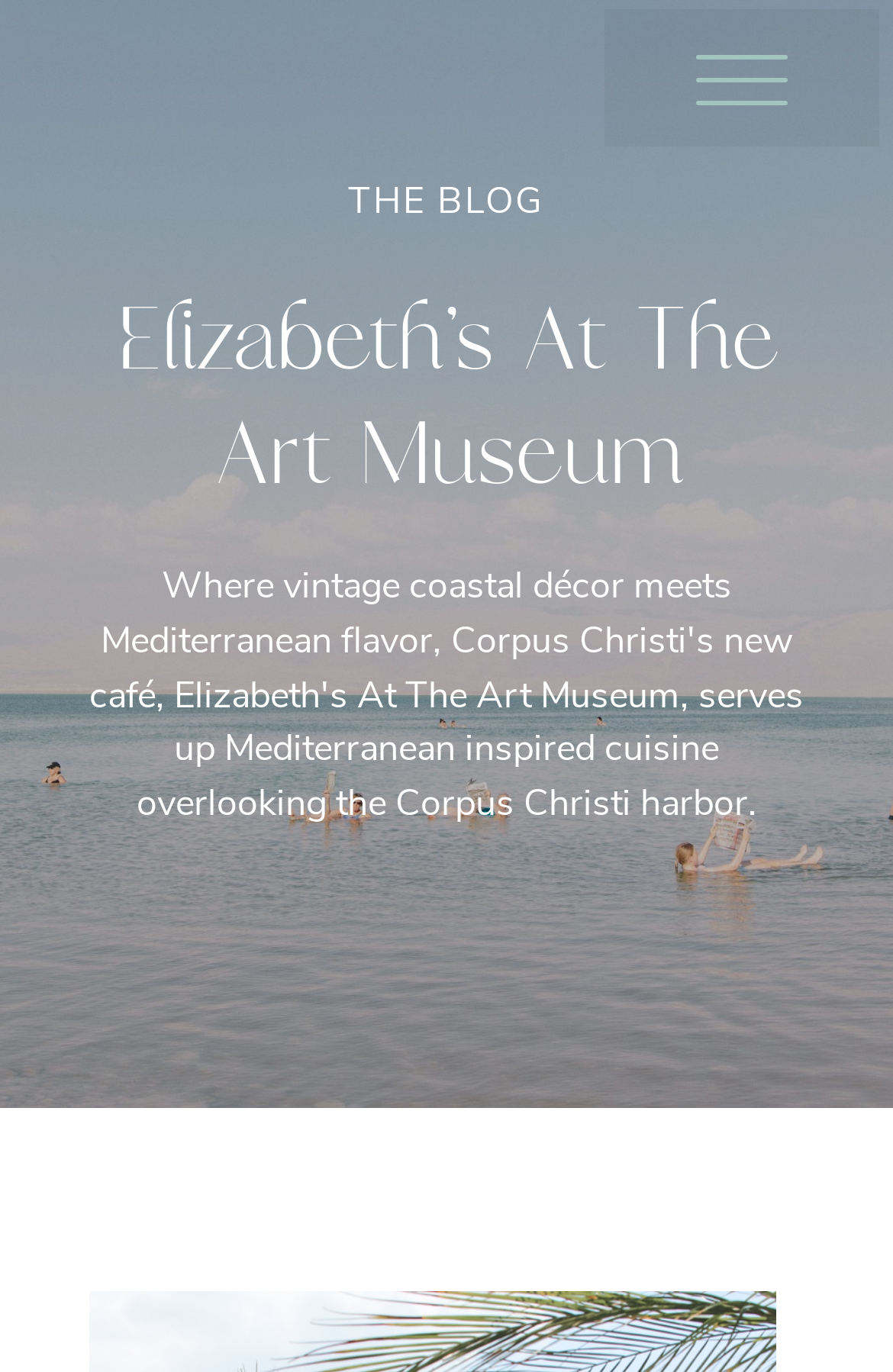Identify the bounding box for the UI element described as: "7". Ensure the coordinates are four float numbers between 0 and 1, formatted as [left, top, right, bottom].

[0.481, 0.74, 0.519, 0.79]